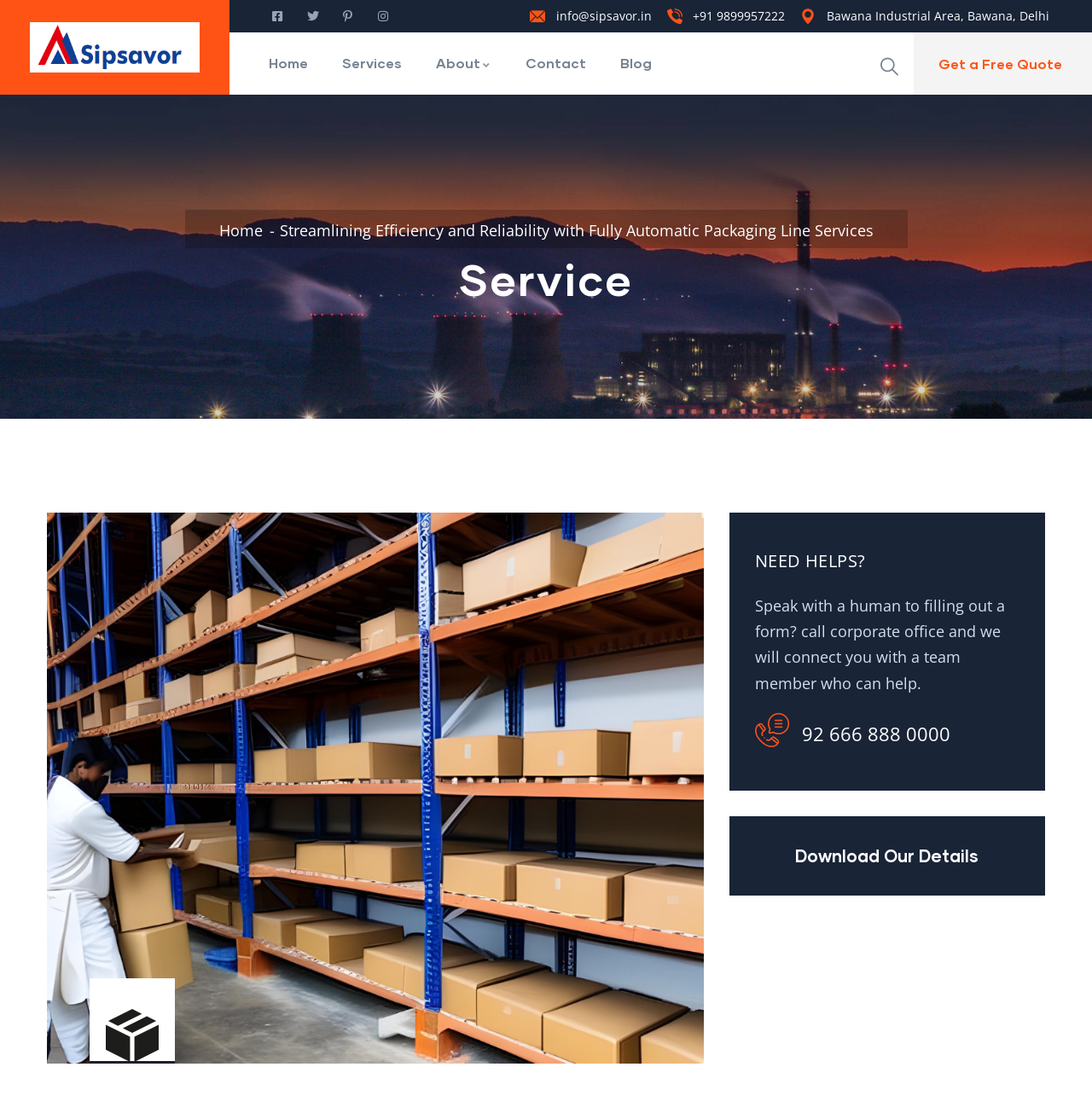Provide the bounding box coordinates for the specified HTML element described in this description: "+91 9899957222". The coordinates should be four float numbers ranging from 0 to 1, in the format [left, top, right, bottom].

[0.611, 0.008, 0.719, 0.022]